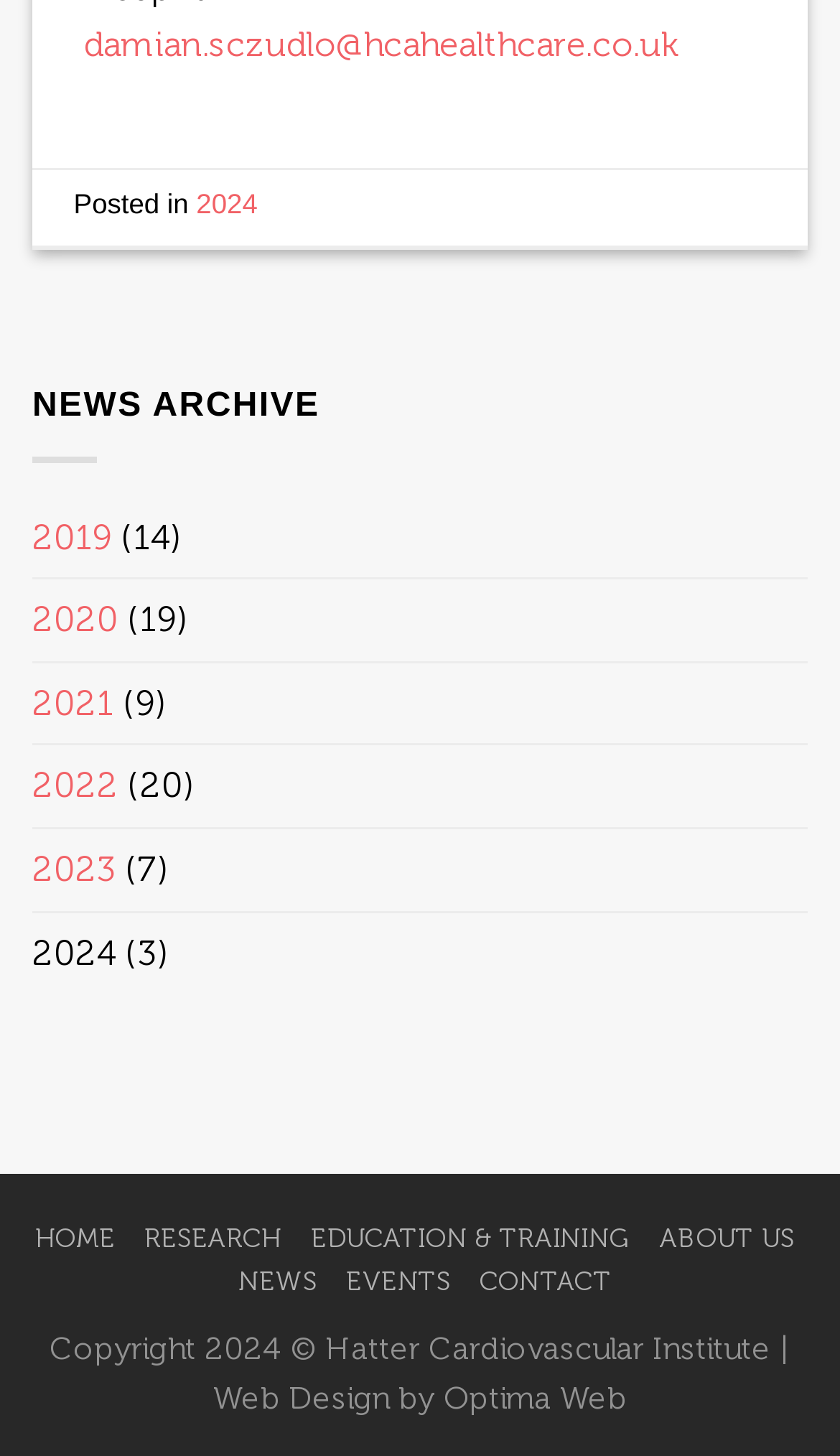Based on the description "2023", find the bounding box of the specified UI element.

[0.038, 0.57, 0.138, 0.625]